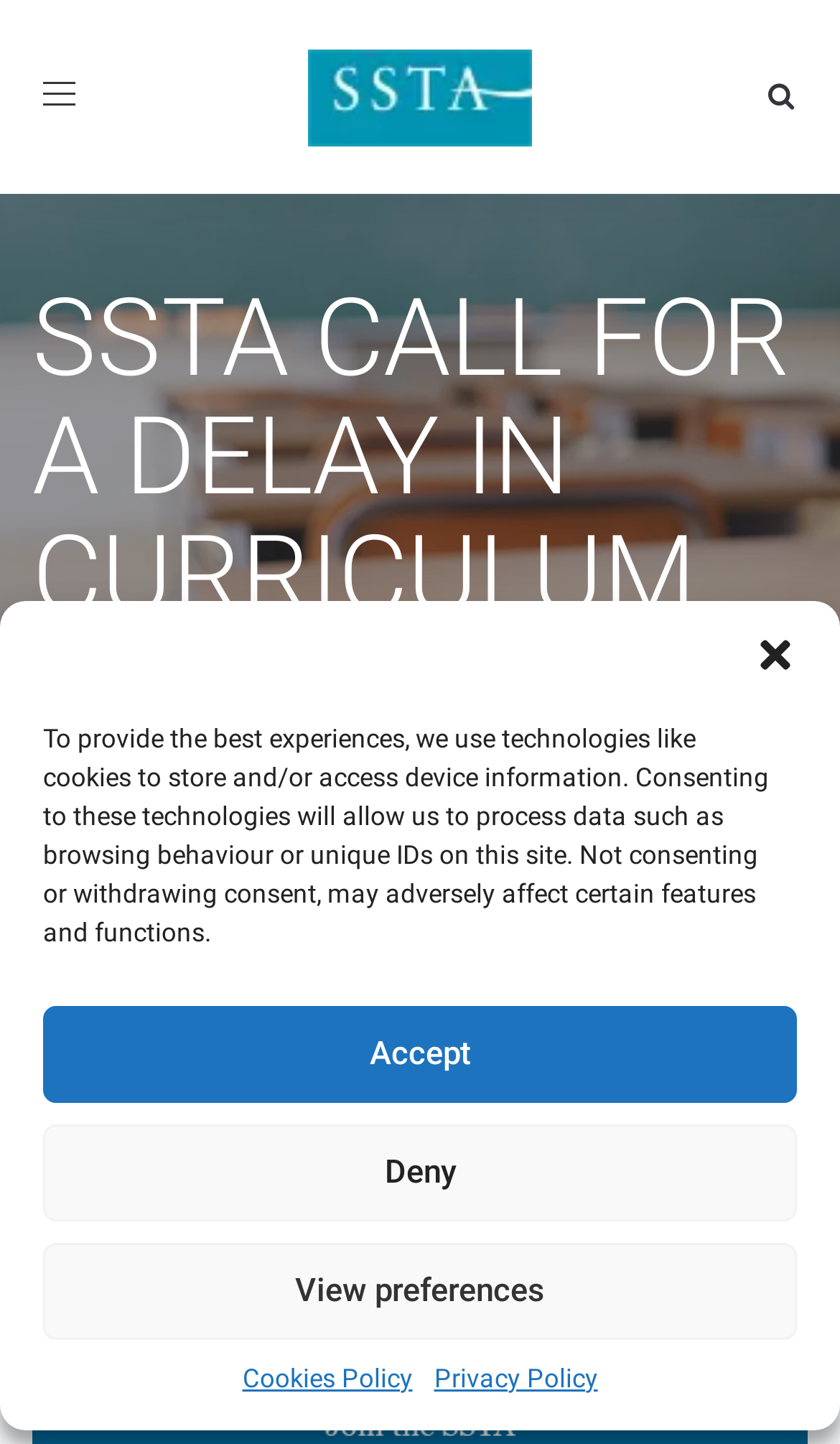Refer to the screenshot and give an in-depth answer to this question: What is the name of the association?

I found the answer by looking at the link and image elements at the top of the webpage, which both have the text 'Scottish Secondary Teachers' Association'.